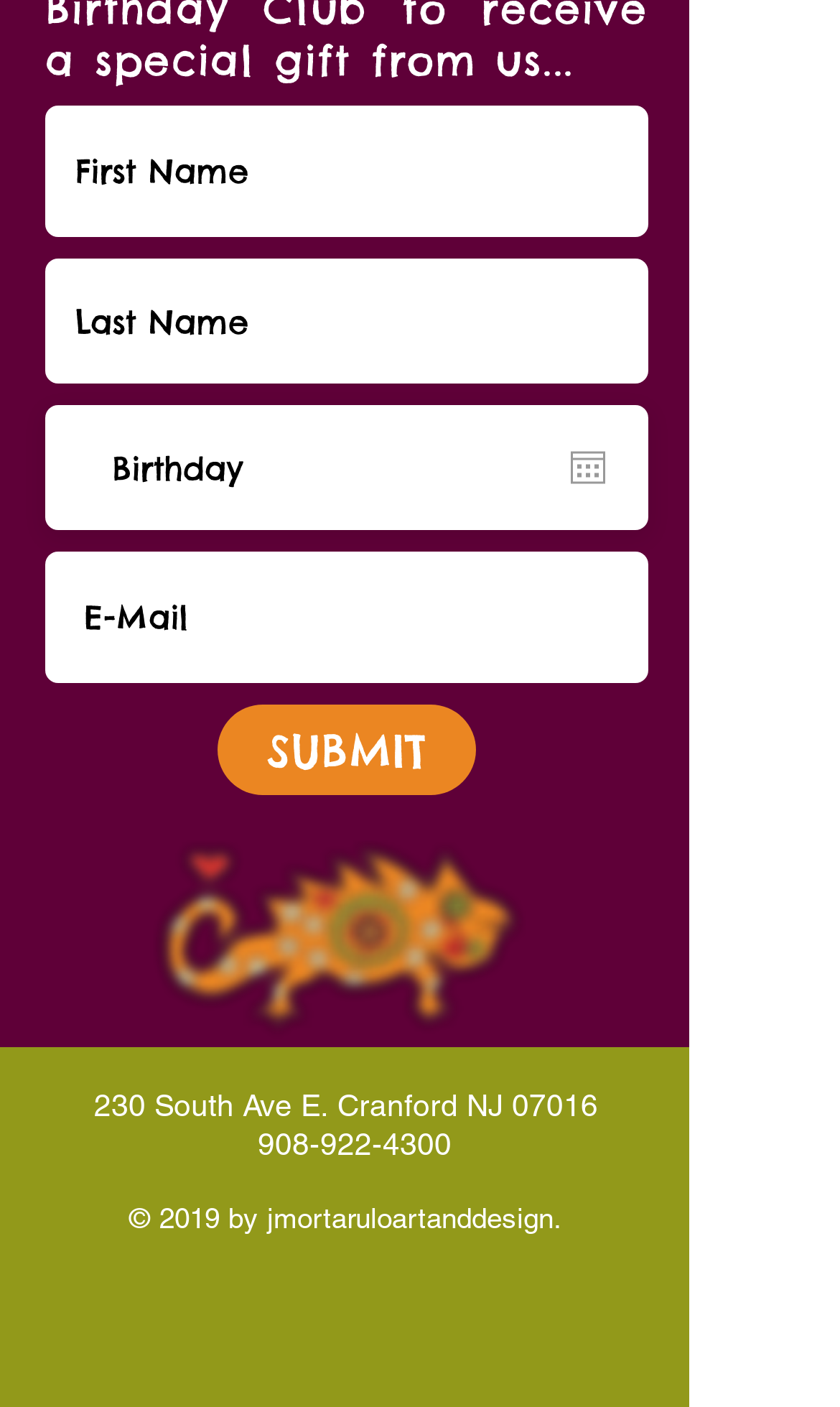What is the purpose of the button with a calendar icon?
Please provide a comprehensive and detailed answer to the question.

The purpose of the button with a calendar icon is to 'Open calendar' because it has a label 'Open calendar' and a describedby attribute pointing to a date-picker-label, indicating that it is used to open a calendar for date selection.